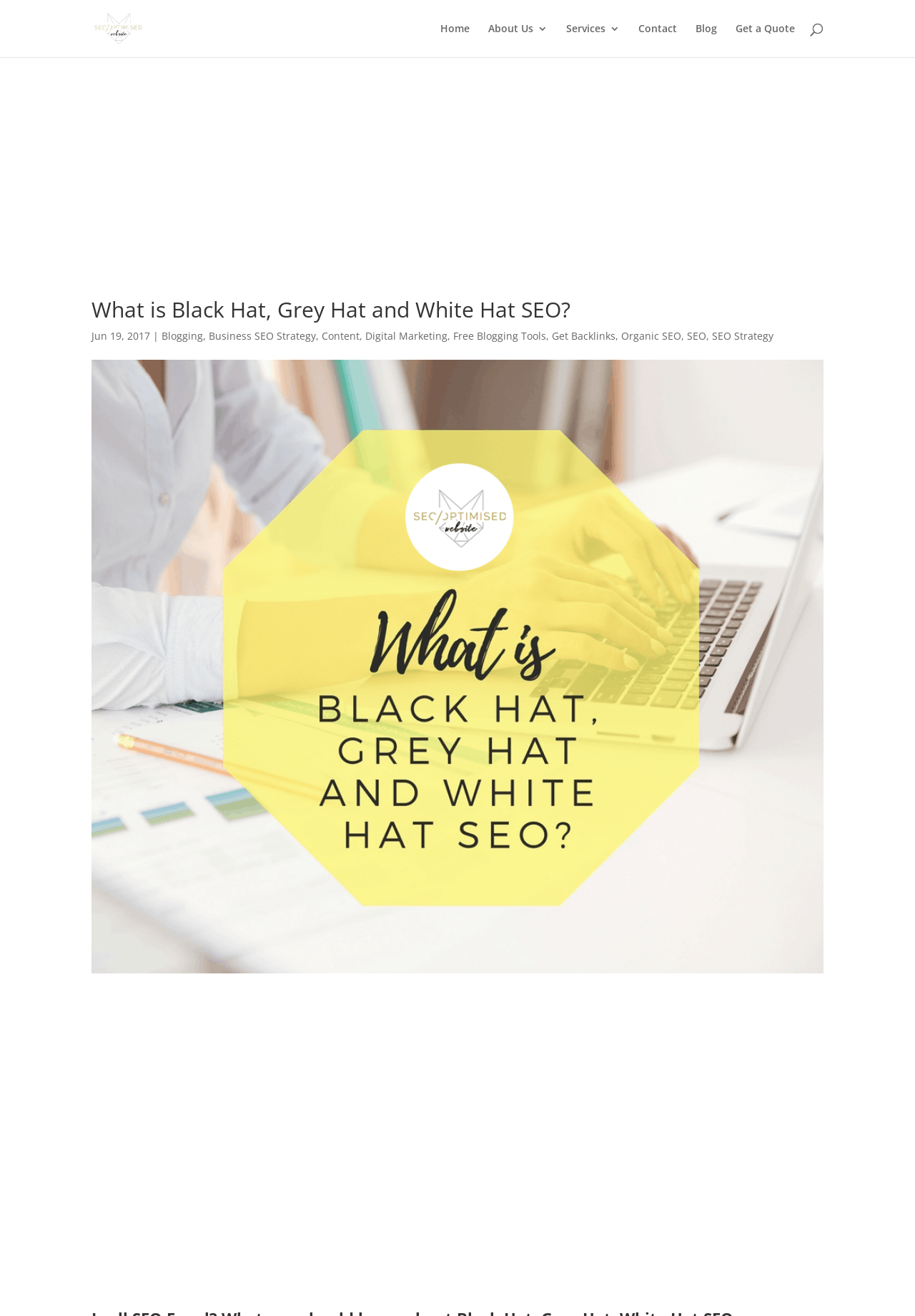Respond with a single word or short phrase to the following question: 
What type of content is present below the main heading?

Links and text